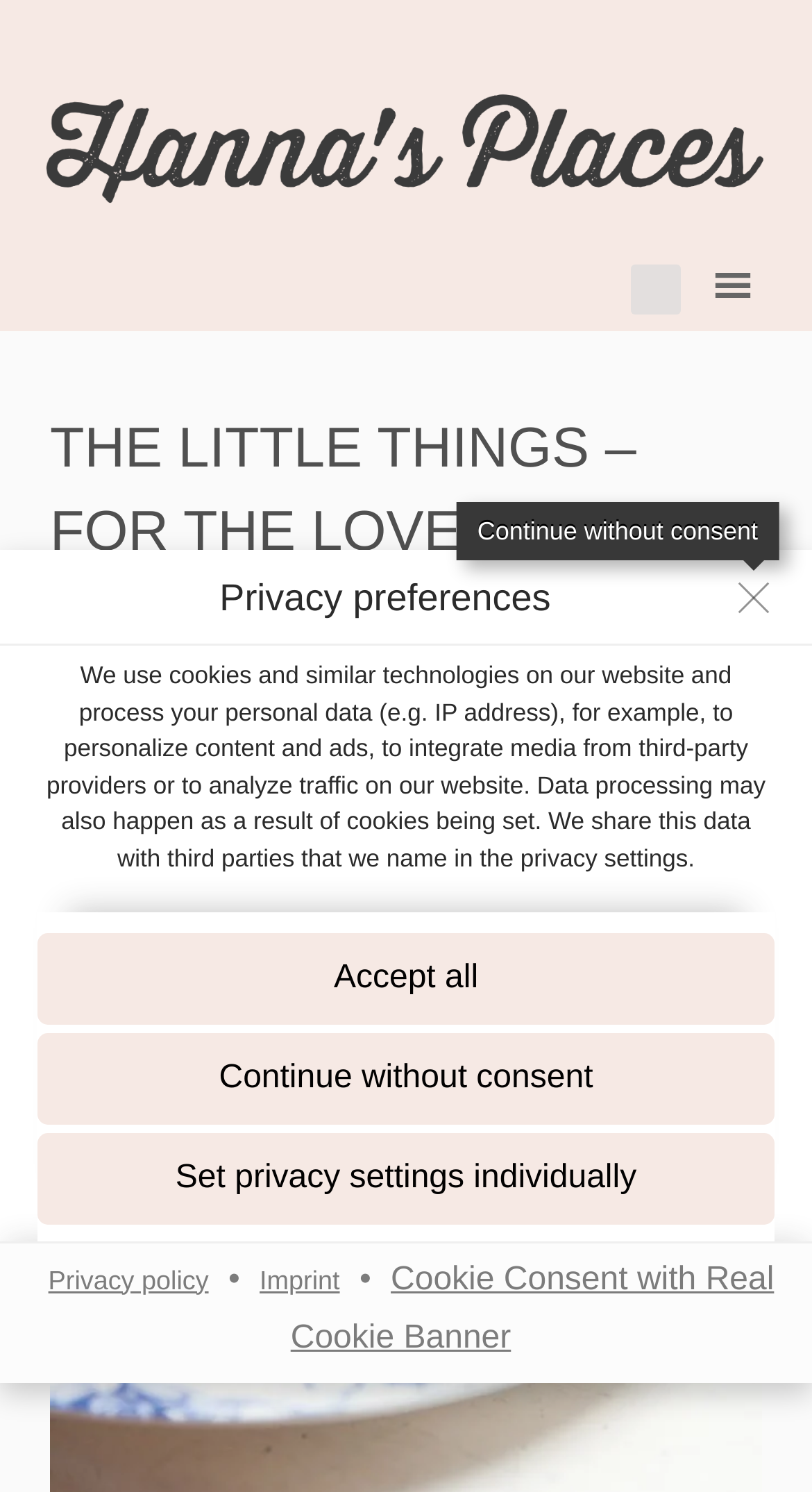What is the name of the policy mentioned in the privacy preferences dialog?
Make sure to answer the question with a detailed and comprehensive explanation.

I found the name of the policy by looking at the link element with the text 'privacy policy' within the dialog element with the description 'Privacy preferences'.